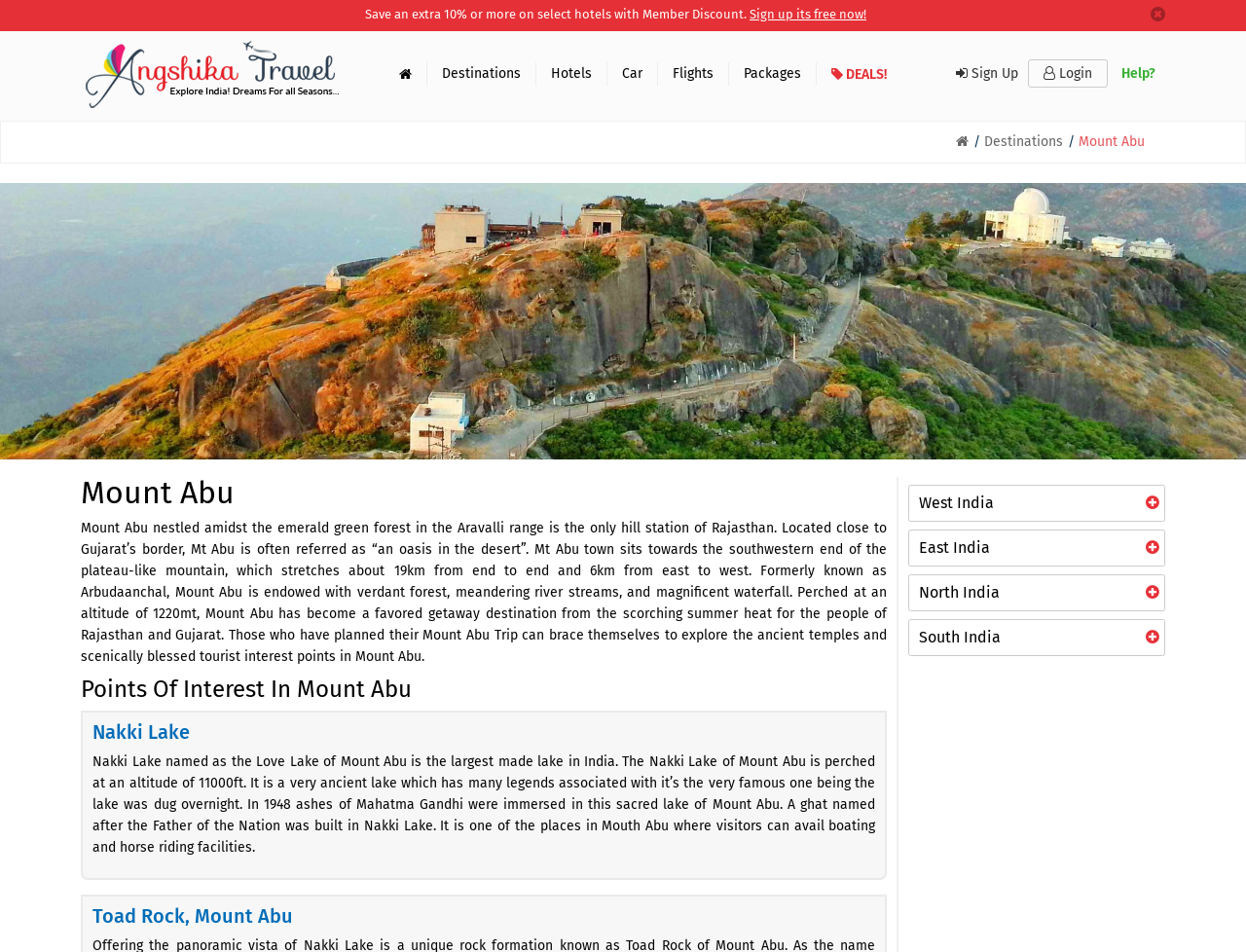Please determine the bounding box coordinates for the element with the description: "Hotels".

[0.43, 0.065, 0.487, 0.09]